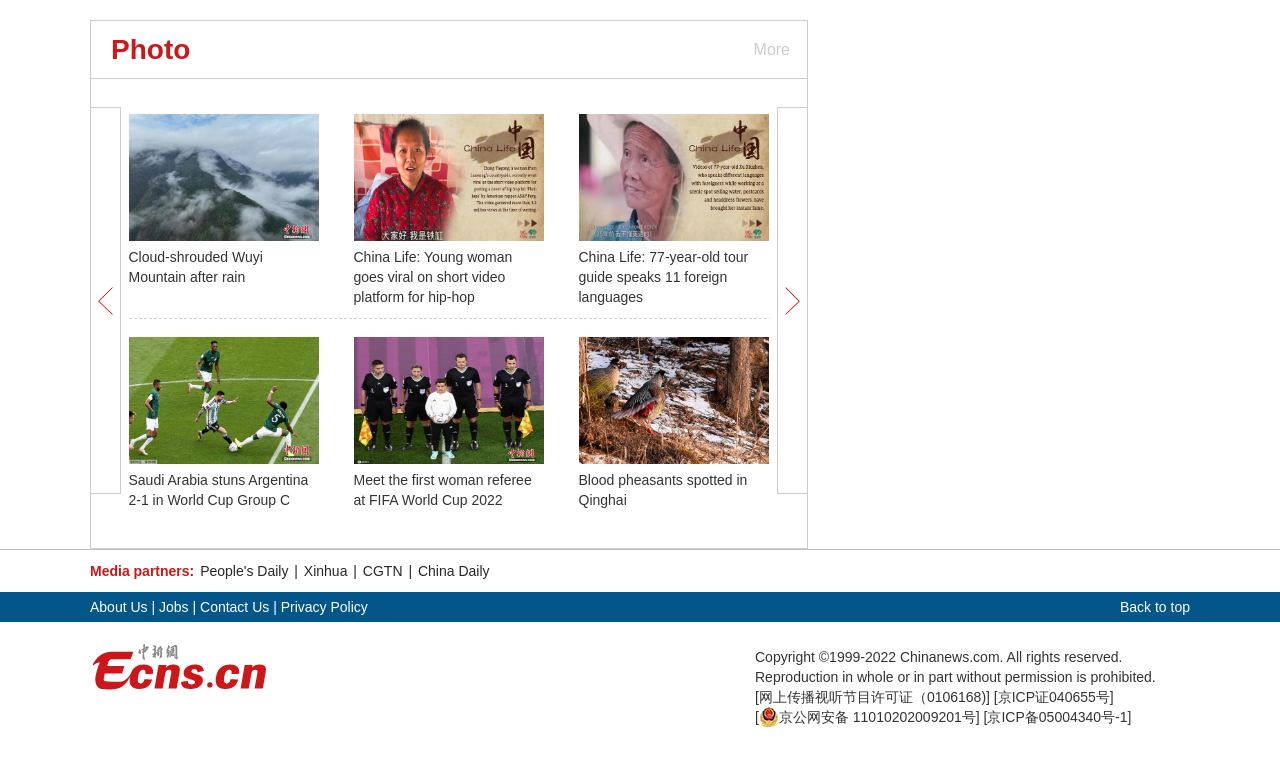Please identify the bounding box coordinates of the element's region that should be clicked to execute the following instruction: "Go to 'People's Daily'". The bounding box coordinates must be four float numbers between 0 and 1, i.e., [left, top, right, bottom].

[0.155, 0.725, 0.227, 0.745]